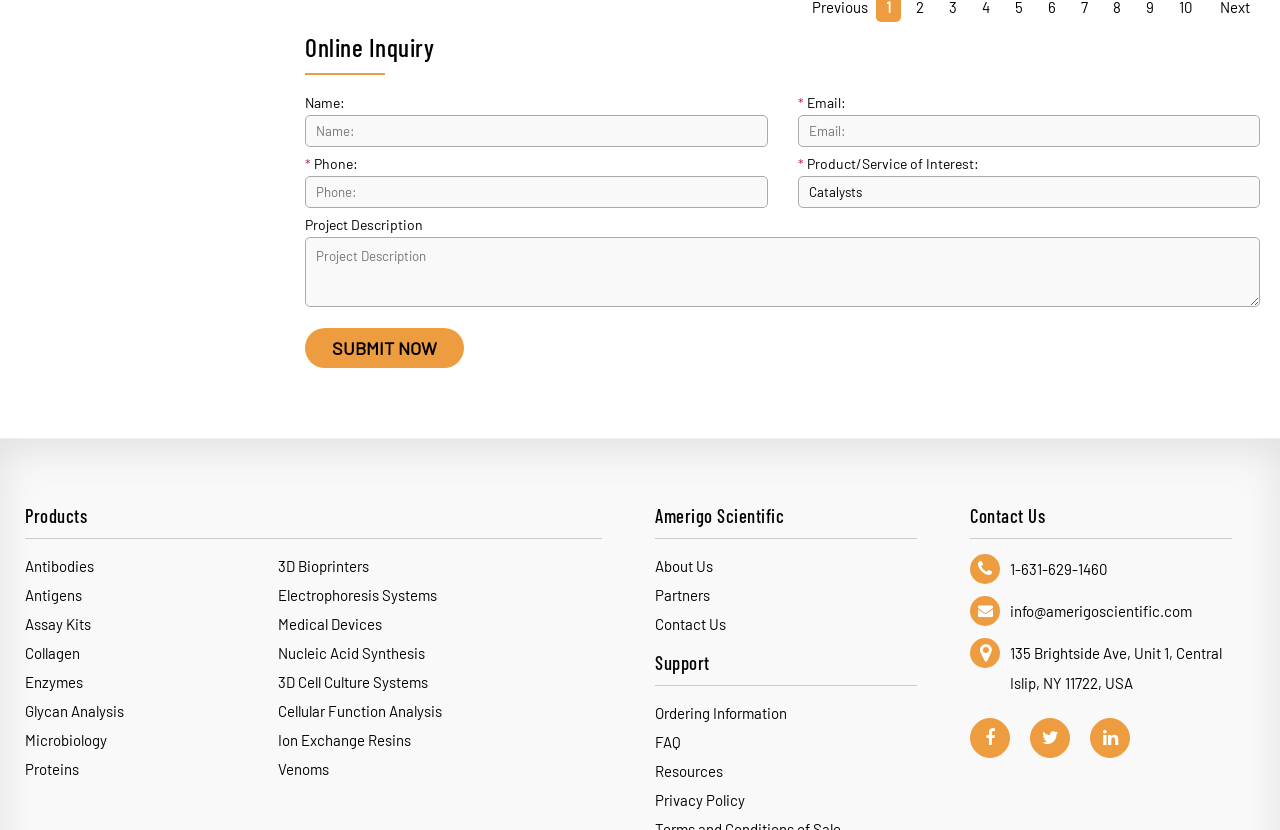What is the name of the company behind this webpage?
Based on the image, answer the question with a single word or brief phrase.

Amerigo Scientific